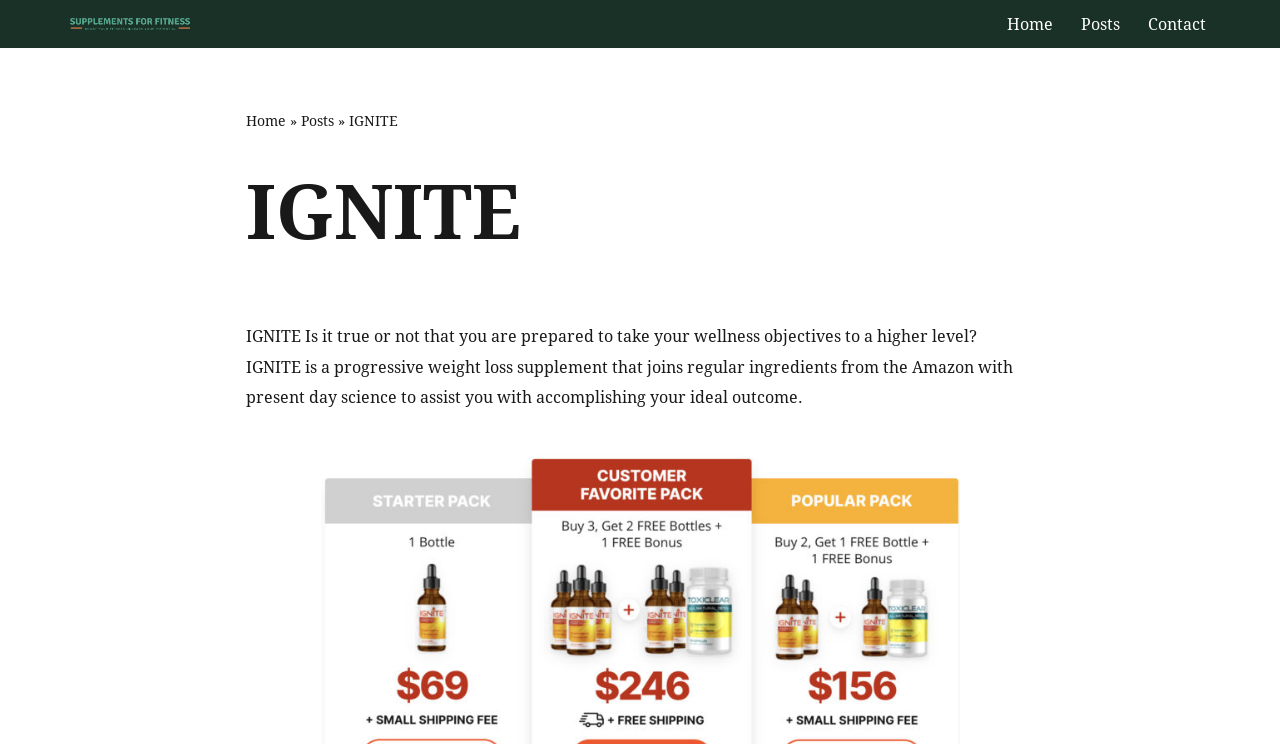Answer the question using only a single word or phrase: 
How many navigation links are there?

3